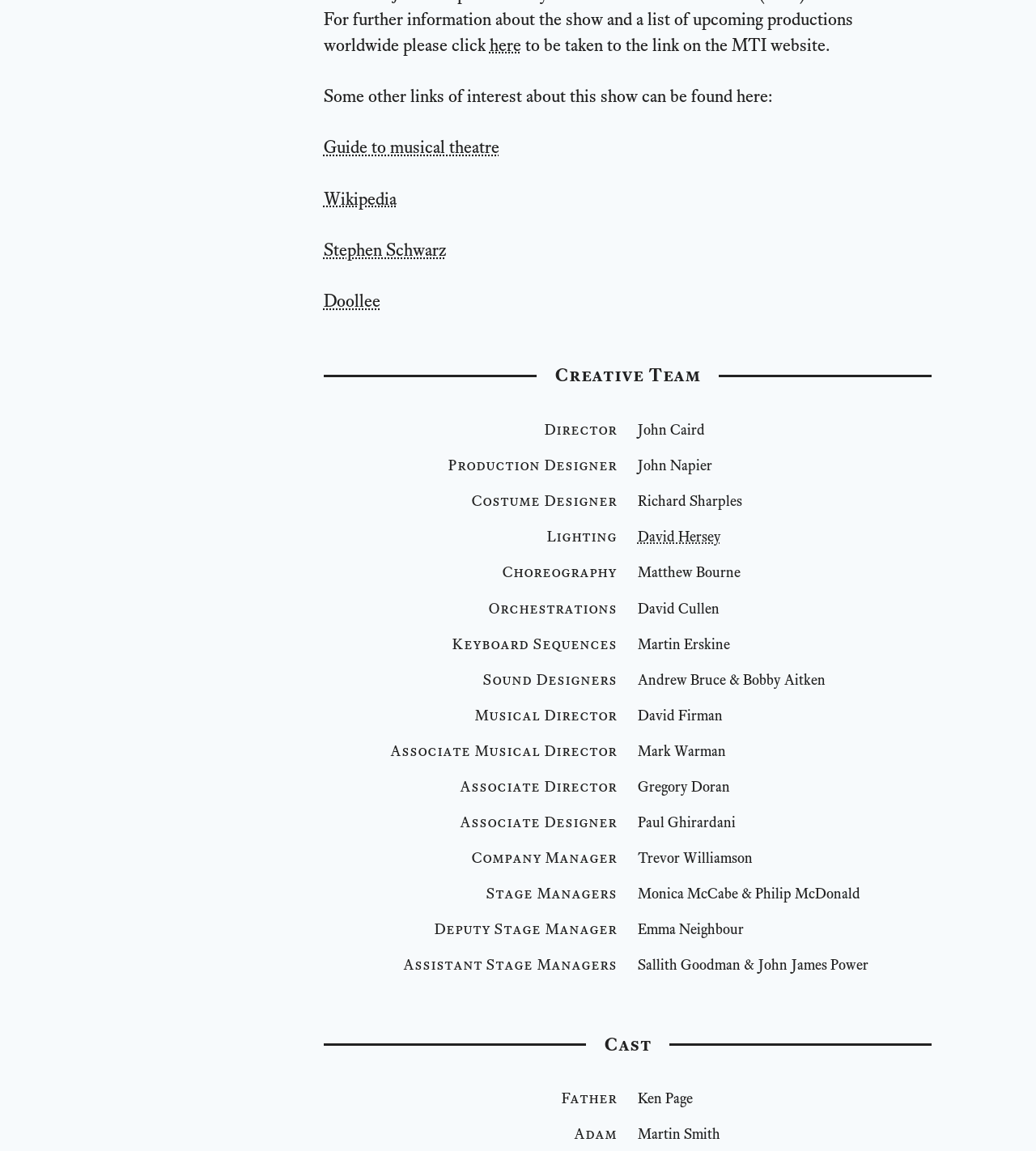Given the element description "Wikipedia", identify the bounding box of the corresponding UI element.

[0.312, 0.163, 0.383, 0.182]